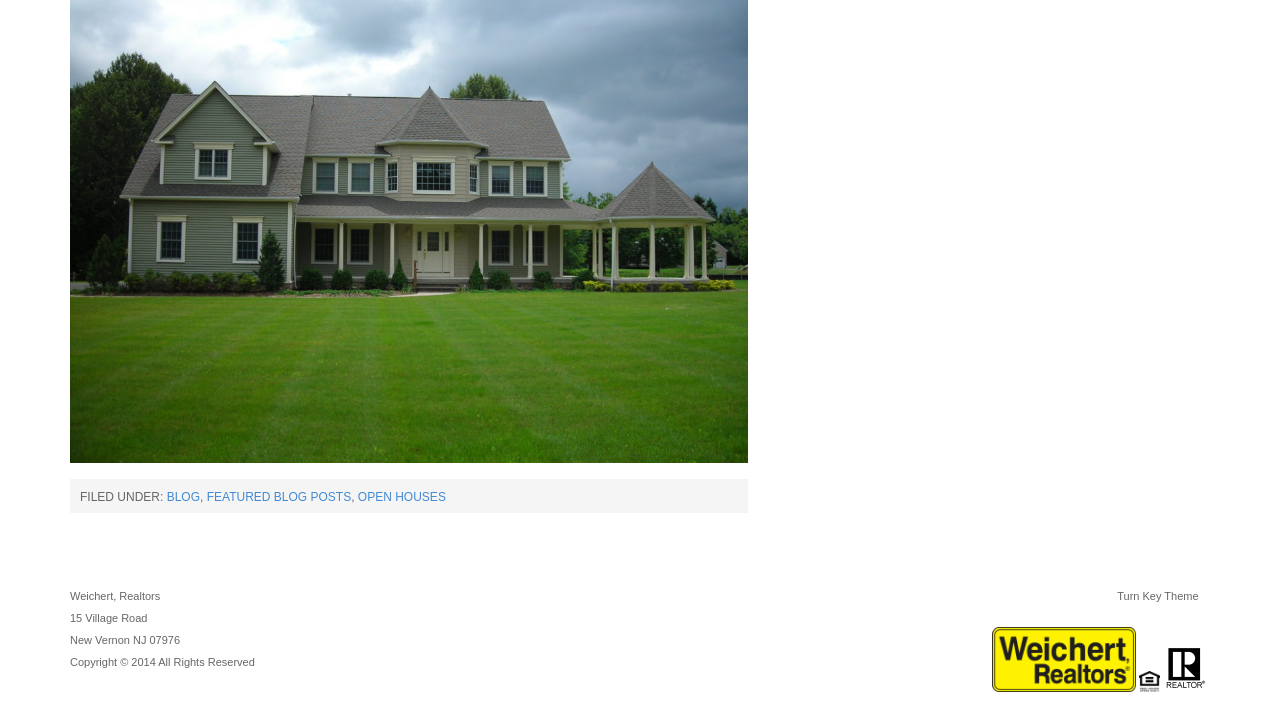Bounding box coordinates are specified in the format (top-left x, top-left y, bottom-right x, bottom-right y). All values are floating point numbers bounded between 0 and 1. Please provide the bounding box coordinate of the region this sentence describes: Open Houses

[0.28, 0.691, 0.348, 0.711]